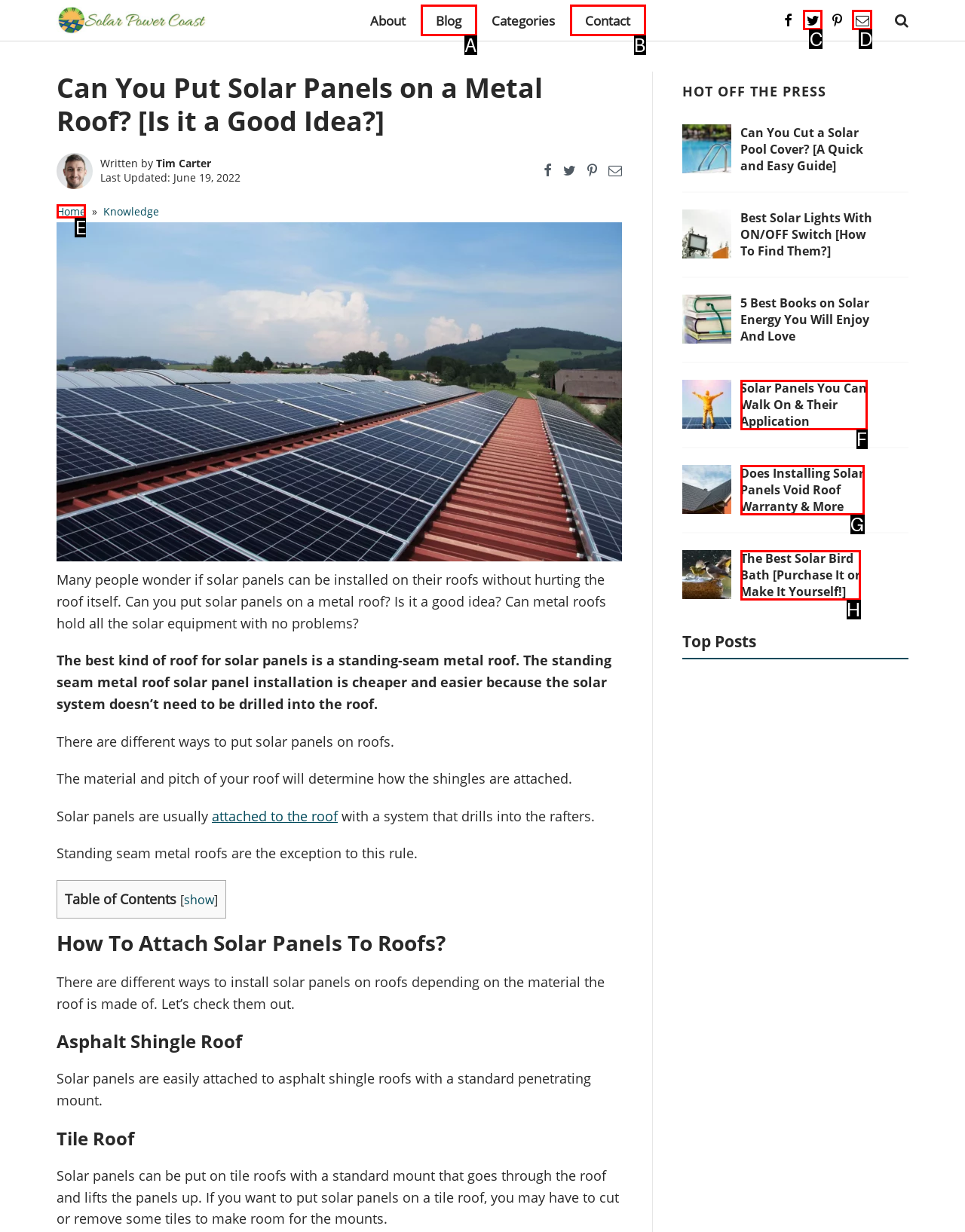Out of the given choices, which letter corresponds to the UI element required to Click on the 'Home' link? Answer with the letter.

E